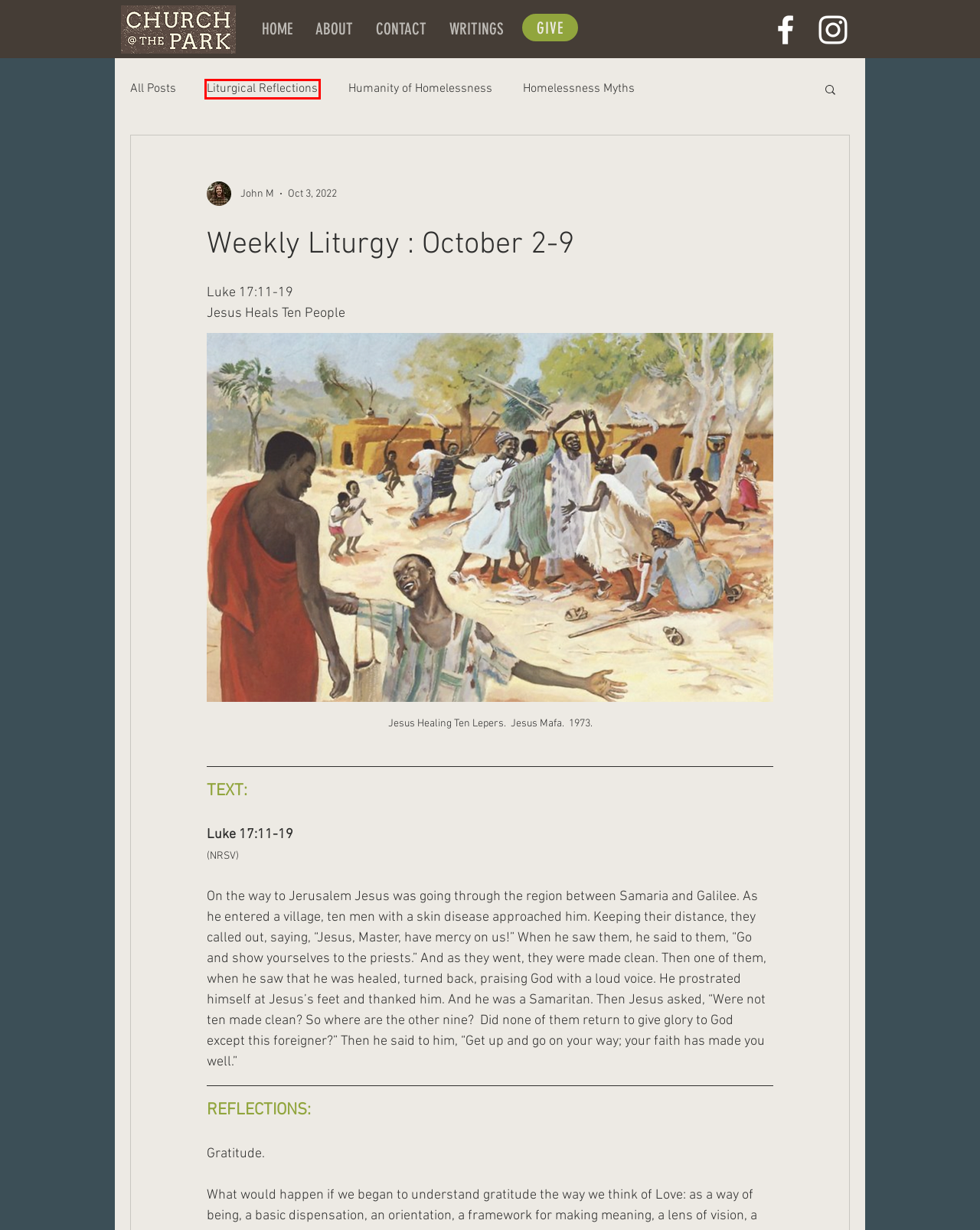Evaluate the webpage screenshot and identify the element within the red bounding box. Select the webpage description that best fits the new webpage after clicking the highlighted element. Here are the candidates:
A. CONTACT | Church@thePark
B. Liturgical Reflections
C. Donate to Church at the Park
D. Weekly Liturgy : April 22-28
E. Homeless Services | Church@thePark | Salem OR
F. WRITINGS | Church@thePark
G. ABOUT | Church@thePark
H. Humanity of Homelessness

B